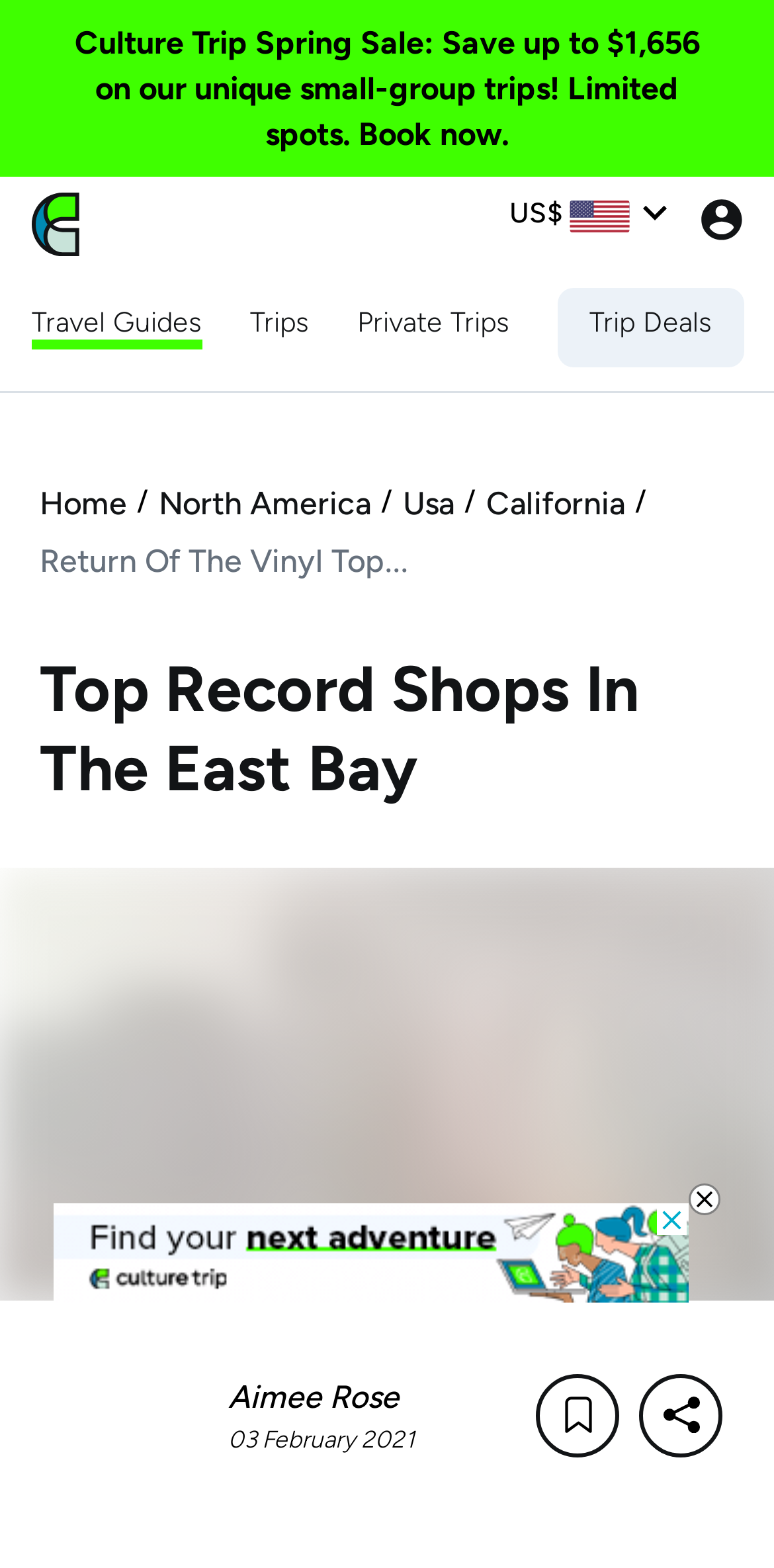Please give a one-word or short phrase response to the following question: 
What is the purpose of the button with the 'Name' label?

Sorting